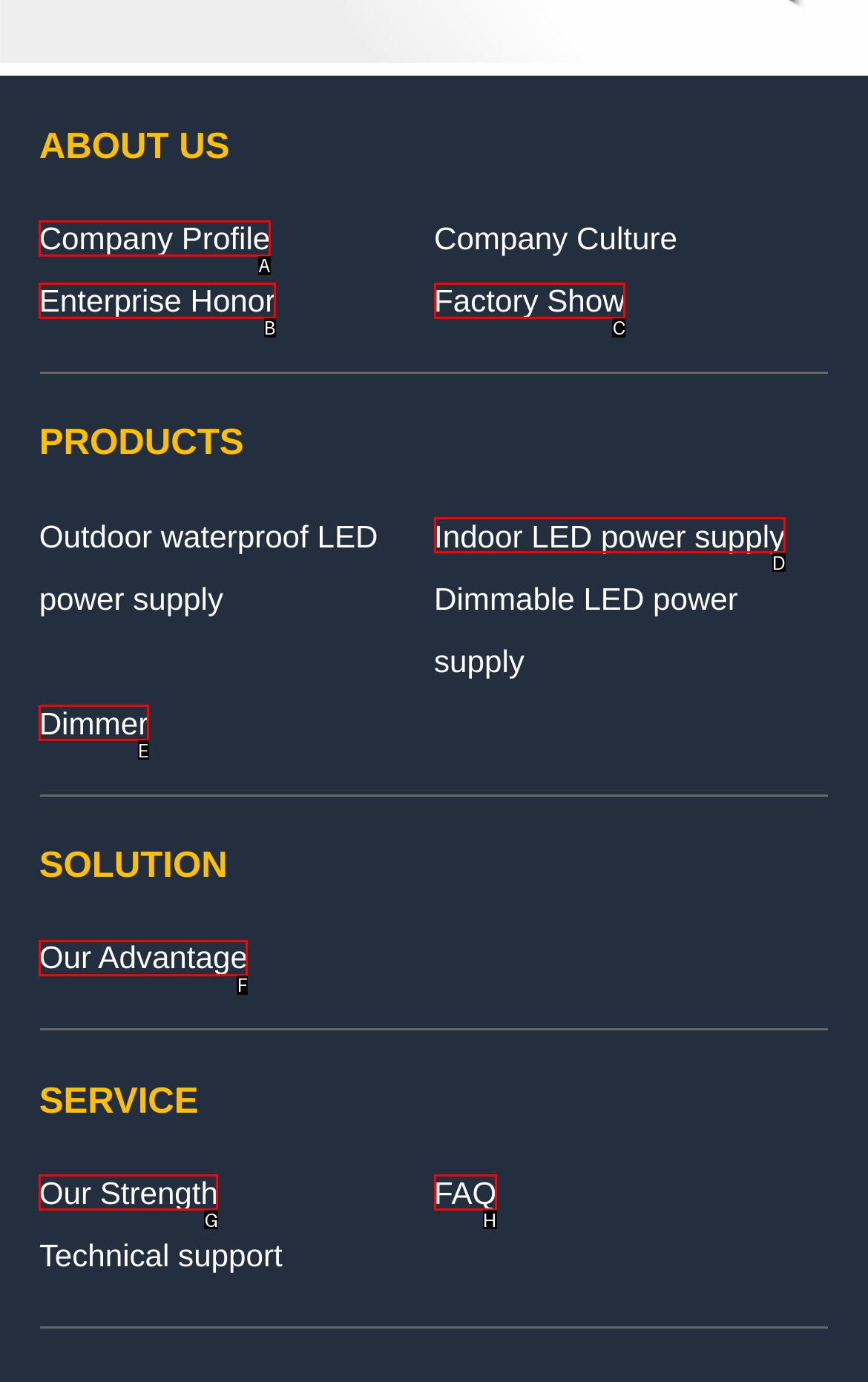Identify the option that corresponds to the description: Company Profile. Provide only the letter of the option directly.

A